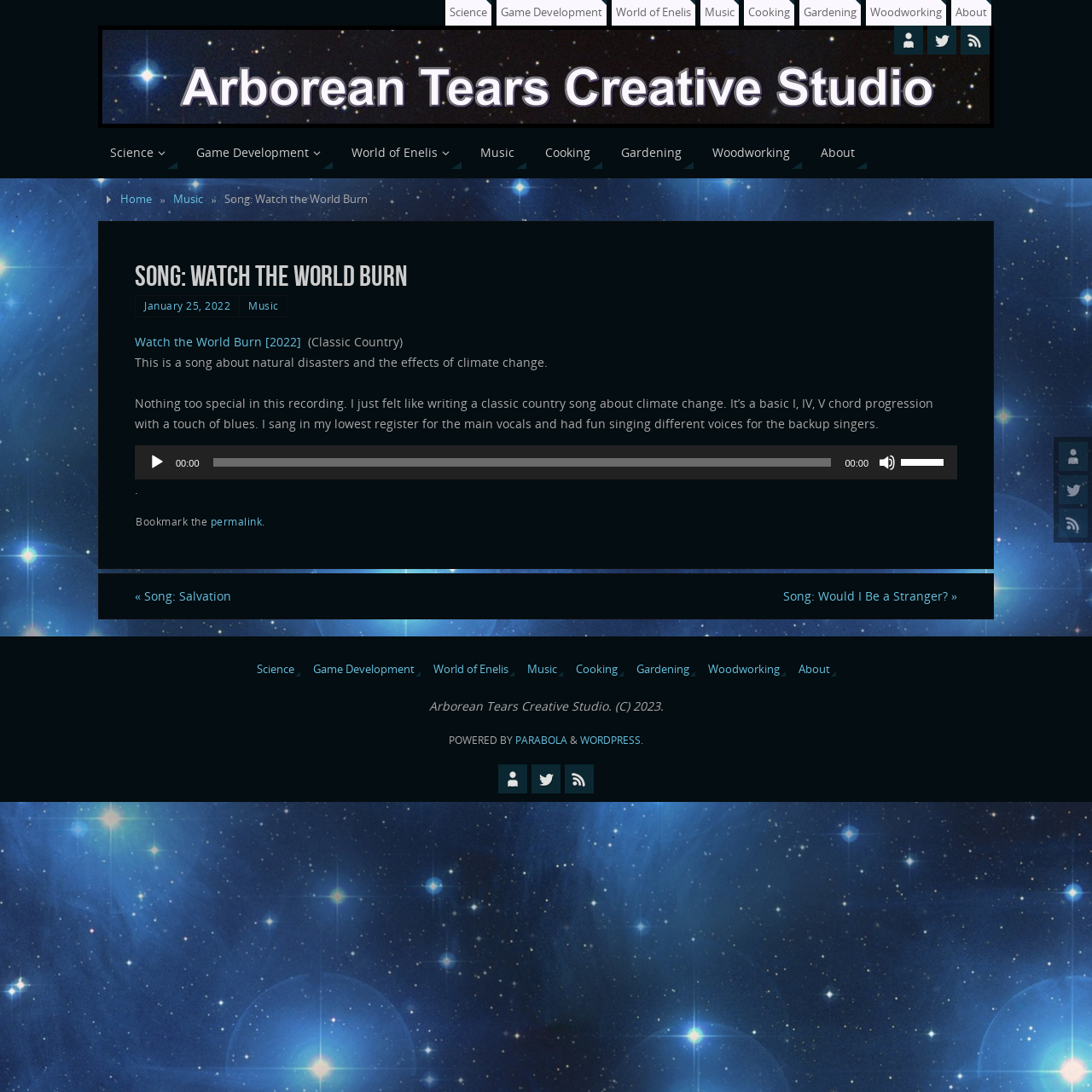Locate the bounding box coordinates of the element's region that should be clicked to carry out the following instruction: "Click on the 'AboutMe' link". The coordinates need to be four float numbers between 0 and 1, i.e., [left, top, right, bottom].

[0.97, 0.405, 0.996, 0.431]